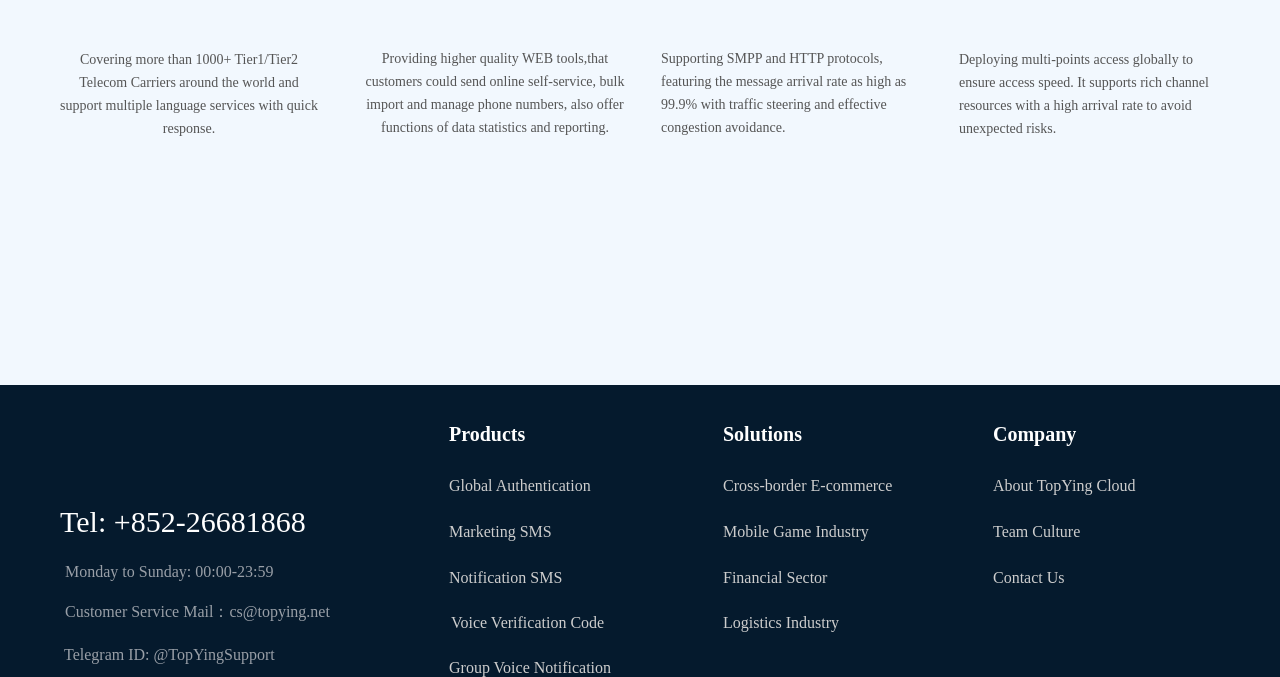Determine the coordinates of the bounding box that should be clicked to complete the instruction: "Check Customer Service Mail". The coordinates should be represented by four float numbers between 0 and 1: [left, top, right, bottom].

[0.051, 0.891, 0.258, 0.916]